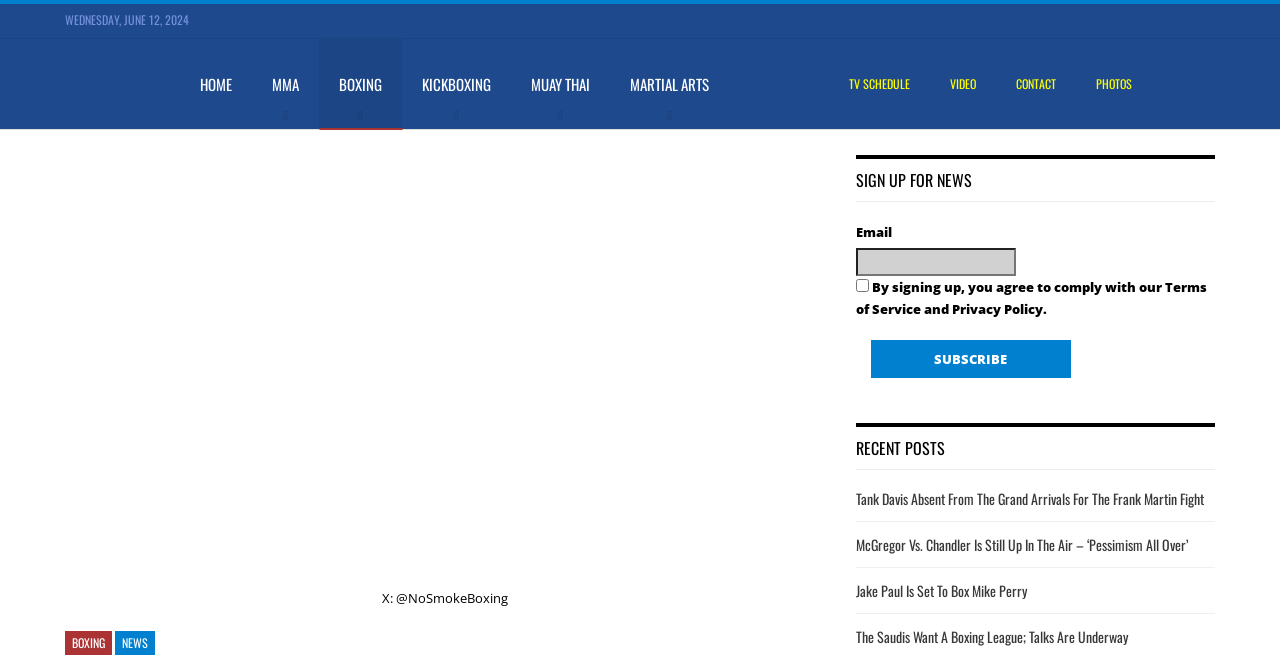Provide a thorough and detailed response to the question by examining the image: 
What is the category of the recent post 'Tank Davis Absent From The Grand Arrivals For The Frank Martin Fight'?

The category of the recent post 'Tank Davis Absent From The Grand Arrivals For The Frank Martin Fight' can be determined by looking at the link 'BOXING' above the recent posts section. This indicates that the post is related to boxing news.